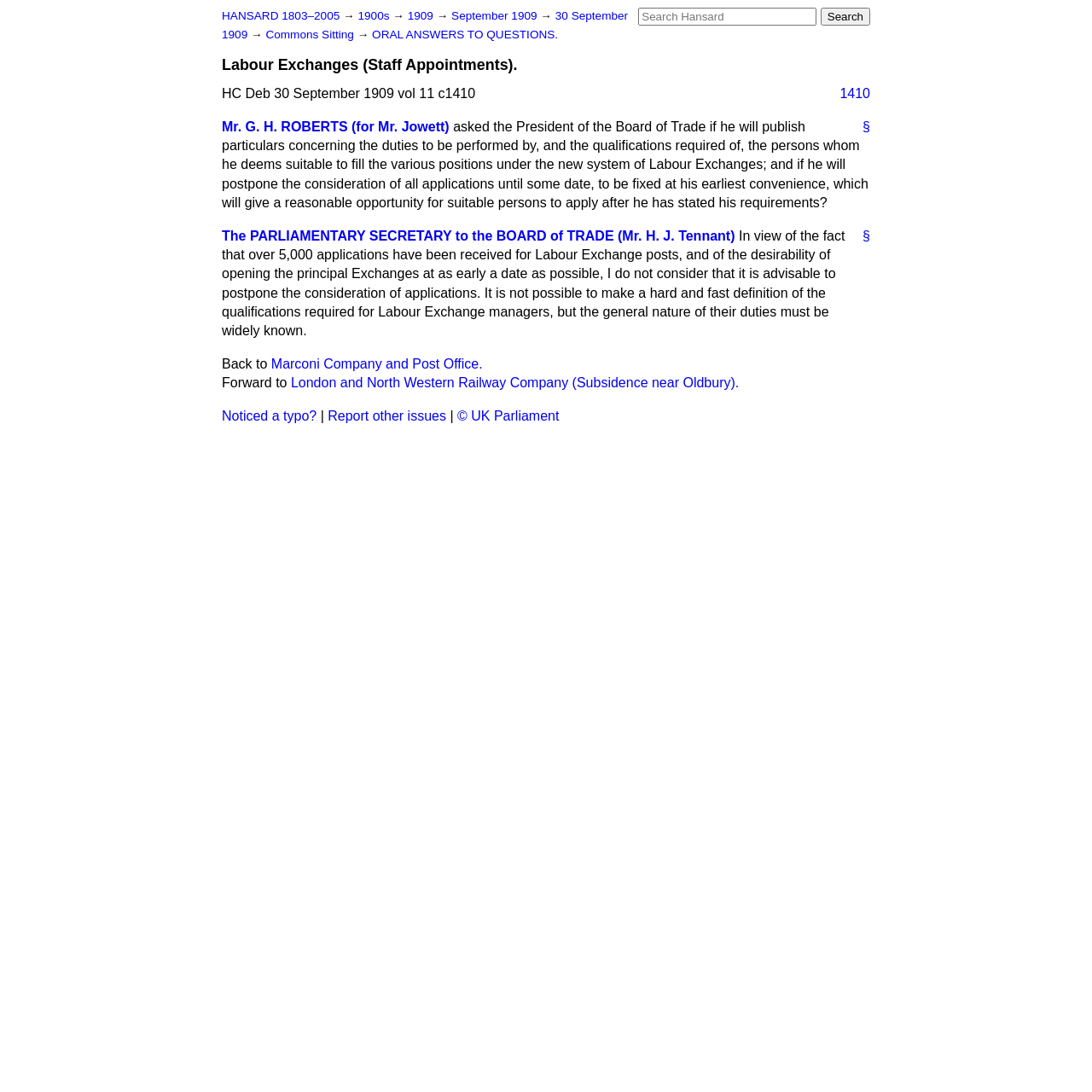Answer succinctly with a single word or phrase:
What is the date of the Commons Sitting?

30 September 1909